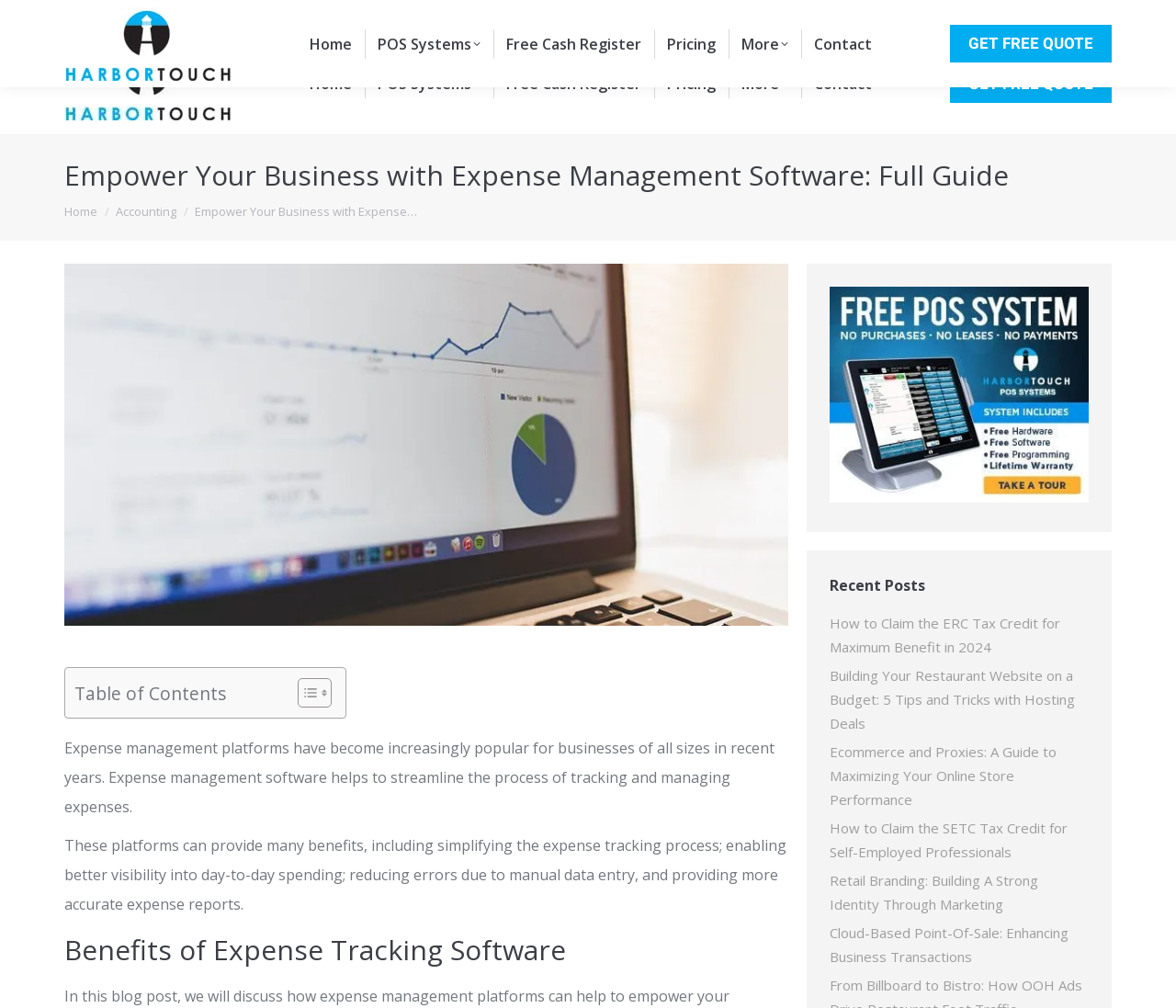Provide an in-depth caption for the contents of the webpage.

The webpage is about empowering businesses with expense management software. At the top, there is a phone number and social media links to Facebook, Twitter, and YouTube. Below that, there is a navigation menu with links to Home, POS Systems, Free Cash Register, Pricing, More, and Contact. On the right side, there is a call-to-action button to get a free quote.

The main content of the page is divided into sections. The first section has a heading that reads "Empower Your Business with Expense Management Software: Full Guide" and a brief introduction to the topic. Below that, there is an image of expense management software on a computer.

The next section has a table of contents with a toggle button to expand or collapse it. Below the table of contents, there are two paragraphs of text that discuss the benefits of expense management platforms, including streamlining the process of tracking and managing expenses, providing better visibility into day-to-day spending, reducing errors, and providing more accurate expense reports.

Further down the page, there is a heading that reads "Benefits of Expense Tracking Software". Below that, there are more sections with links to recent posts, including articles about claiming tax credits, building a restaurant website on a budget, ecommerce and proxies, retail branding, and cloud-based point-of-sale systems.